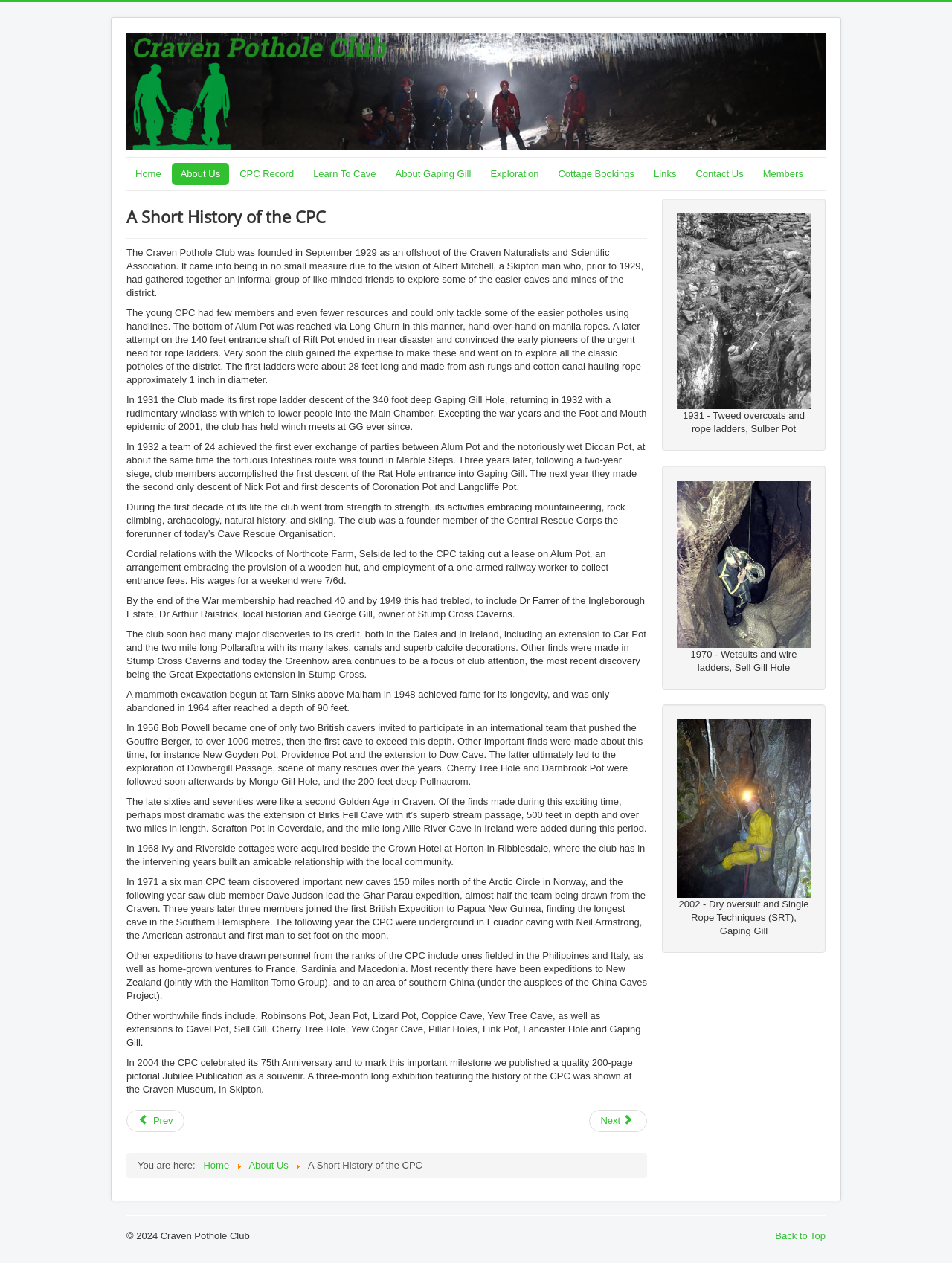Locate the bounding box coordinates of the element I should click to achieve the following instruction: "View the 'CPC Record'".

[0.242, 0.129, 0.318, 0.146]